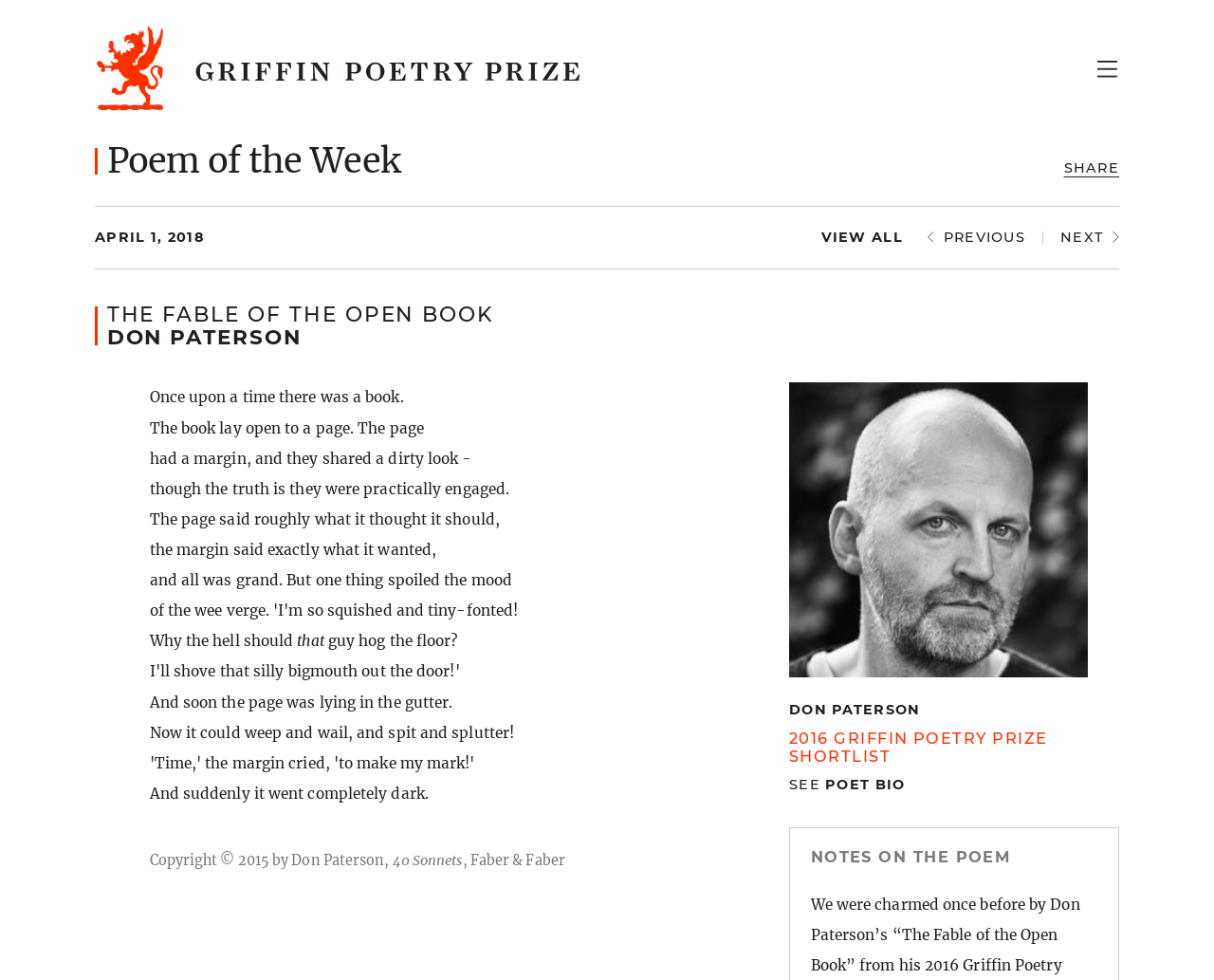Please locate the bounding box coordinates of the region I need to click to follow this instruction: "Search for something".

[0.69, 0.054, 0.901, 0.091]